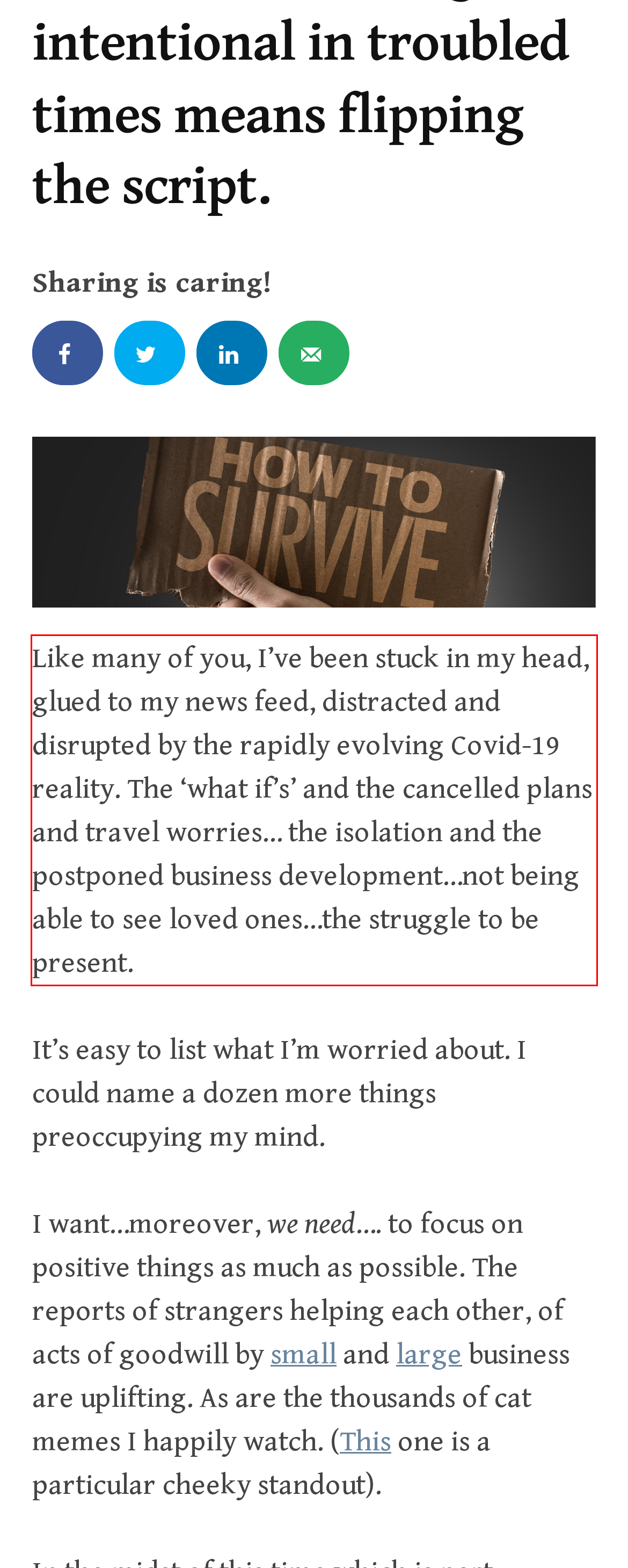Given a screenshot of a webpage containing a red bounding box, perform OCR on the text within this red bounding box and provide the text content.

Like many of you, I’ve been stuck in my head, glued to my news feed, distracted and disrupted by the rapidly evolving Covid-19 reality. The ‘what if’s’ and the cancelled plans and travel worries… the isolation and the postponed business development…not being able to see loved ones…the struggle to be present.